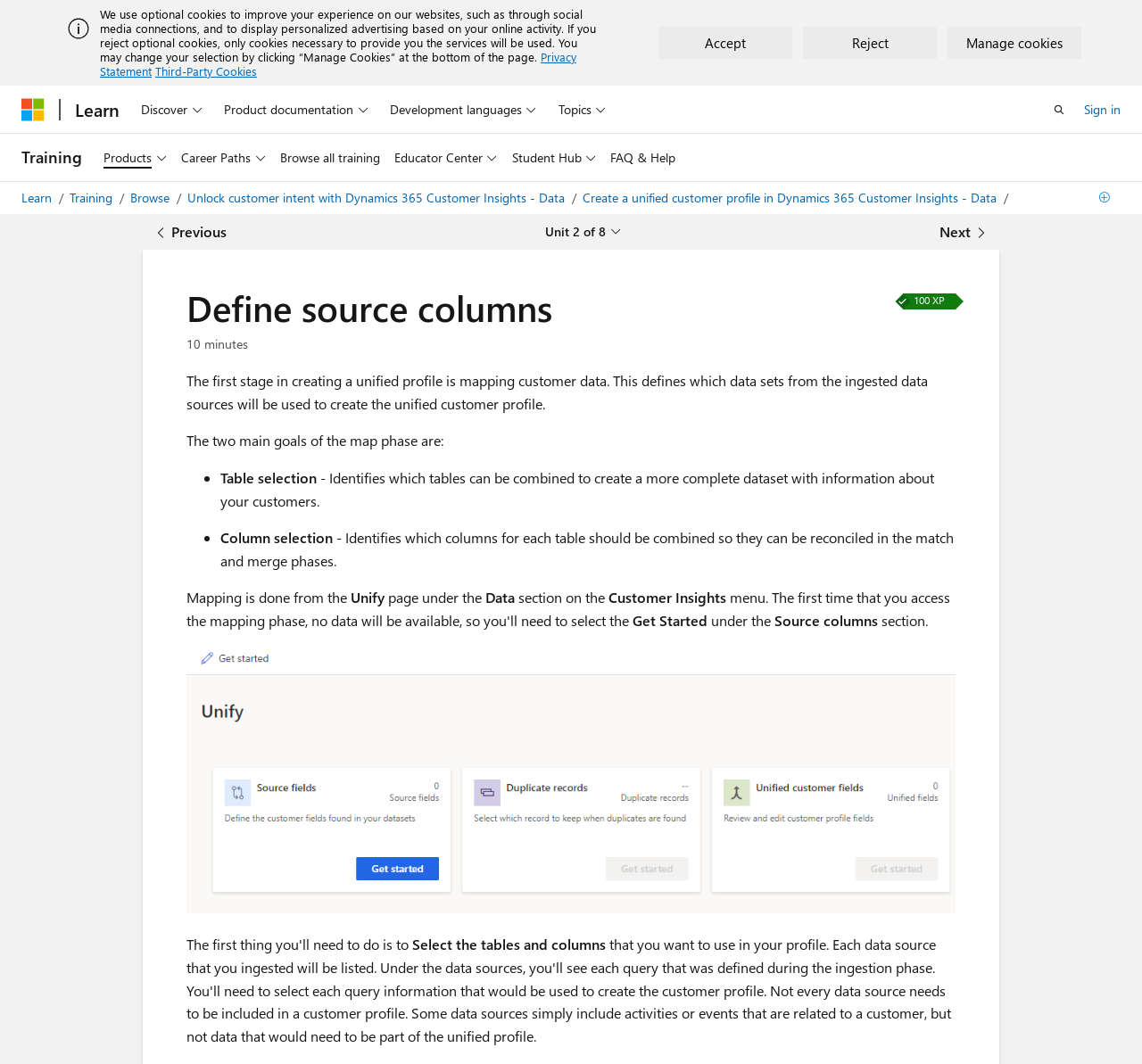Provide the bounding box coordinates for the UI element that is described by this text: "Educator Center". The coordinates should be in the form of four float numbers between 0 and 1: [left, top, right, bottom].

[0.339, 0.126, 0.442, 0.17]